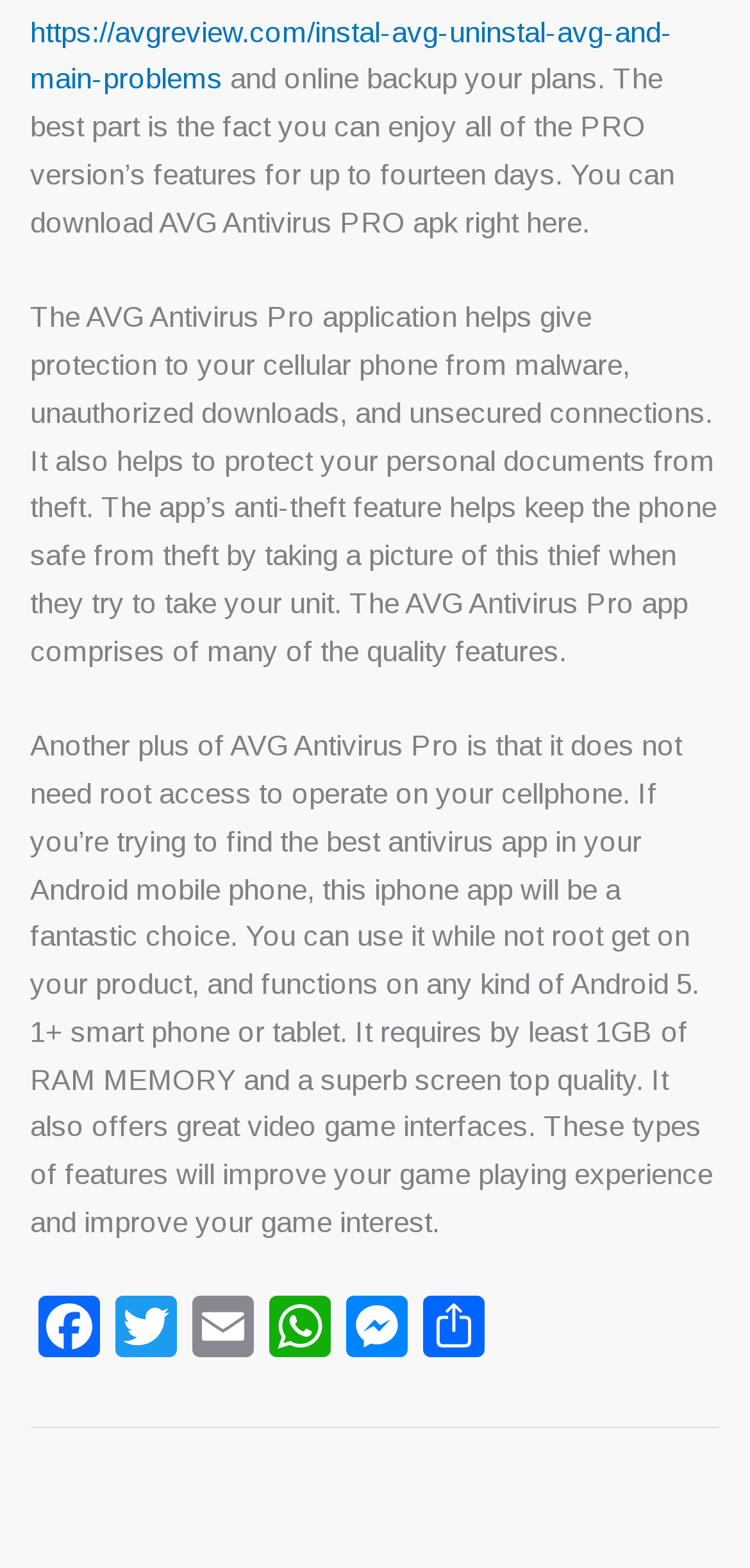Please answer the following question using a single word or phrase: How many social media links are available?

5